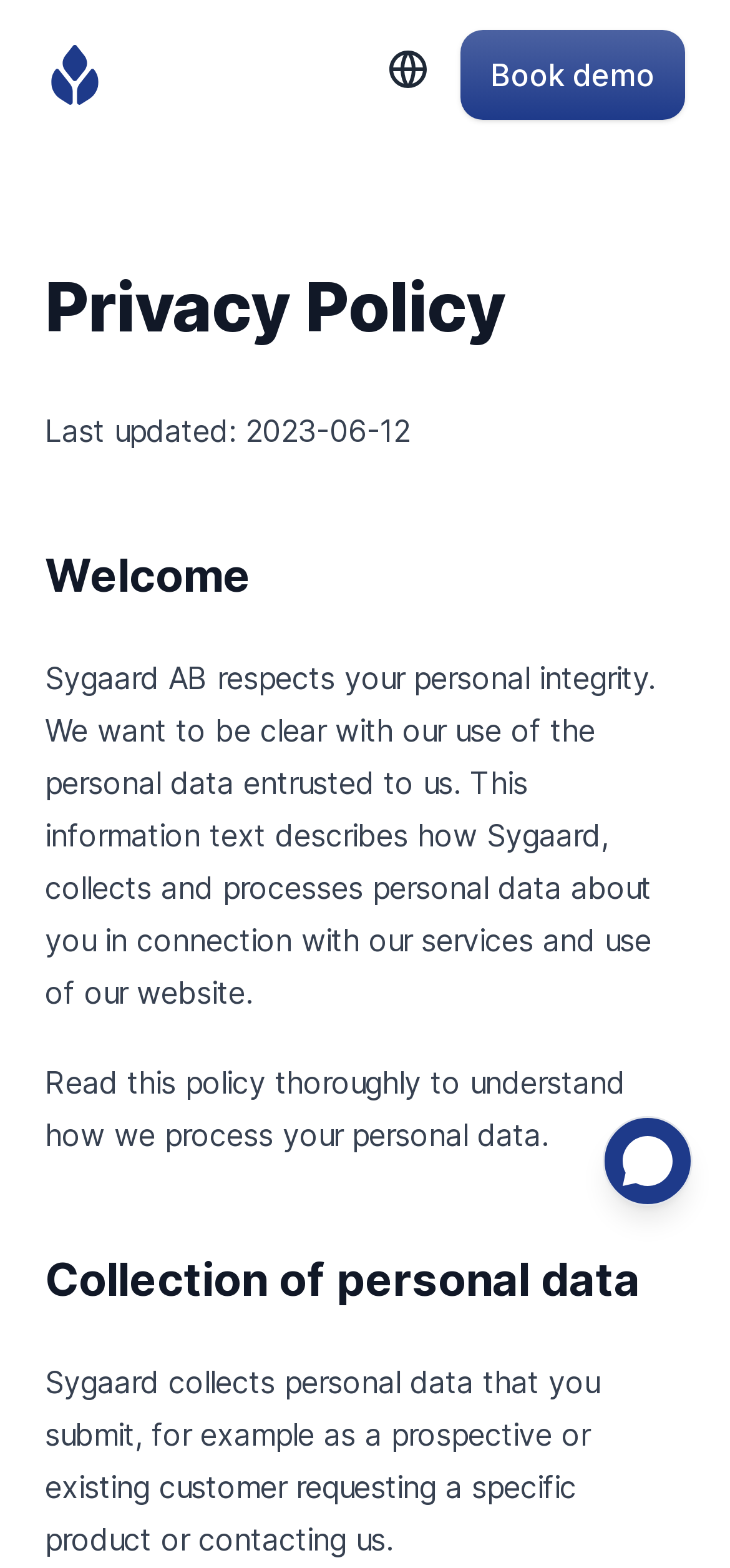Offer an extensive depiction of the webpage and its key elements.

The webpage is about Sygaard's privacy policy. At the top left, there is a link to Sygaard's main page, accompanied by a small image. Next to it, there is a button to update dimensions. On the top right, there is a link to book a demo. 

Below the top section, there is a heading that reads "Privacy Policy" in a prominent font. Underneath, there is a line of text indicating when the policy was last updated. 

The main content of the page starts with a heading that says "Welcome". The following paragraph explains that Sygaard respects personal integrity and wants to be transparent about how they collect and process personal data. 

The next section is headed "Collection of personal data", which describes how Sygaard collects personal data from customers. 

At the bottom right, there is a button to ask AI, accompanied by a small image.